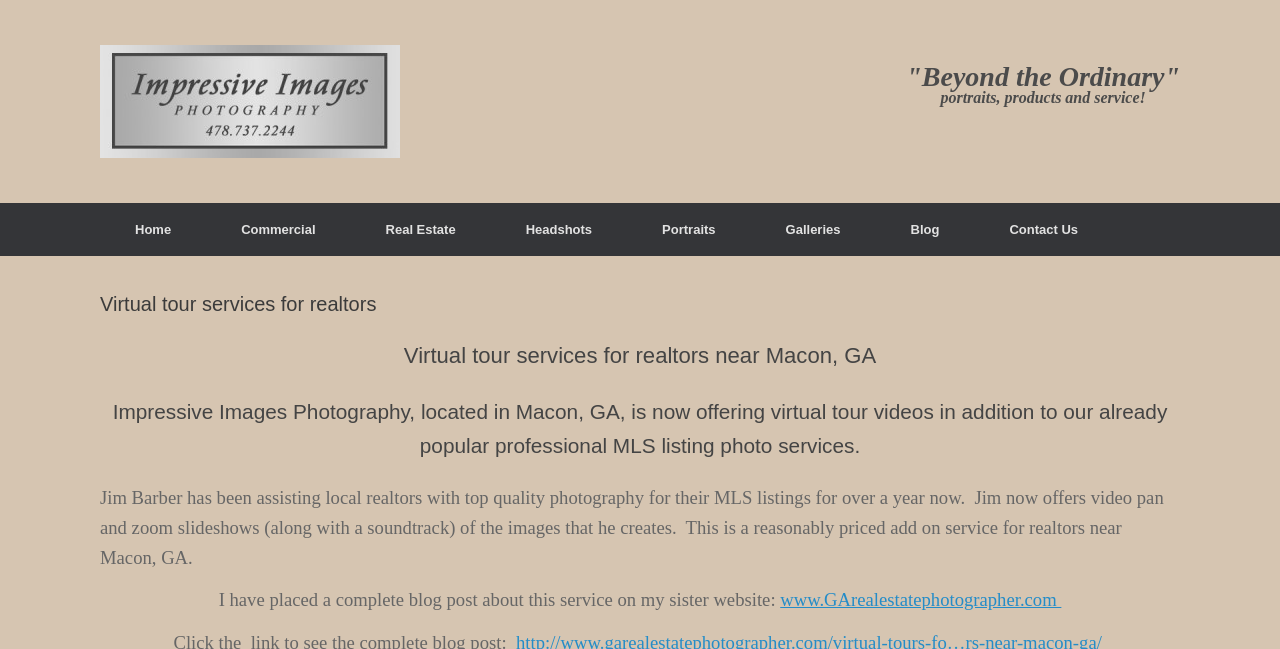Use a single word or phrase to respond to the question:
What is the additional service offered by Jim Barber?

Video pan and zoom slideshows